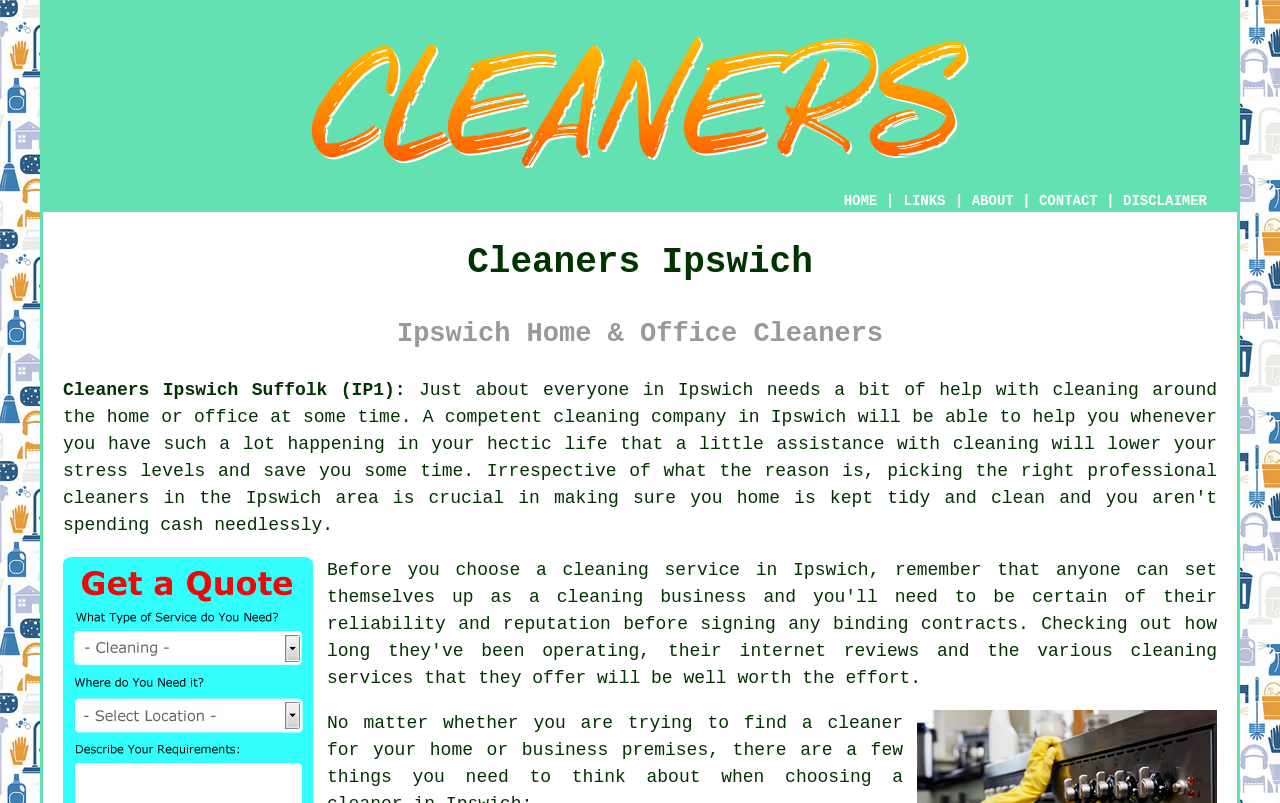Can you find the bounding box coordinates for the element that needs to be clicked to execute this instruction: "Click DISCLAIMER"? The coordinates should be given as four float numbers between 0 and 1, i.e., [left, top, right, bottom].

[0.877, 0.24, 0.943, 0.26]